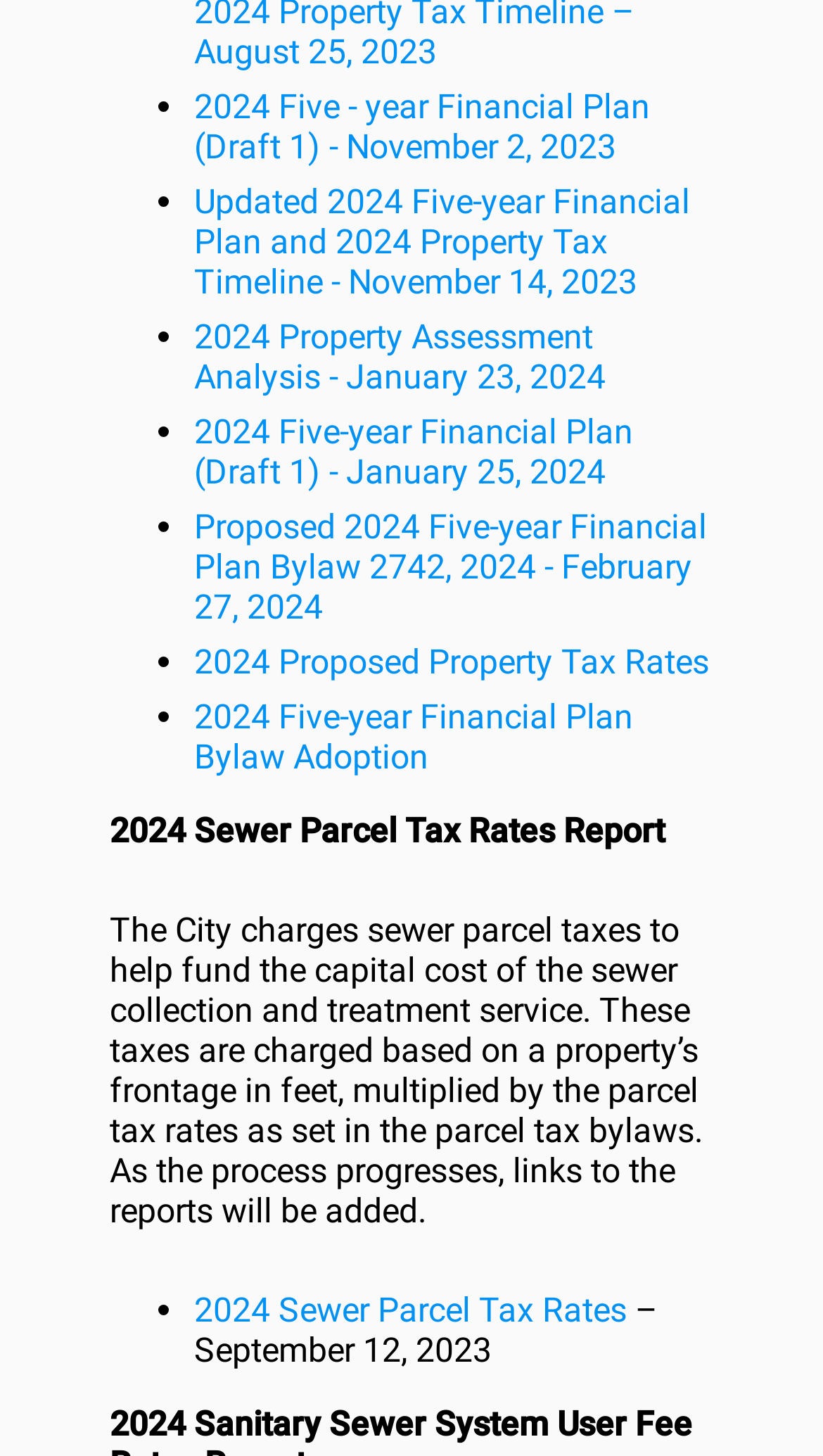Highlight the bounding box coordinates of the element that should be clicked to carry out the following instruction: "Check 2024 Sewer Parcel Tax Rates Report". The coordinates must be given as four float numbers ranging from 0 to 1, i.e., [left, top, right, bottom].

[0.133, 0.557, 0.808, 0.585]